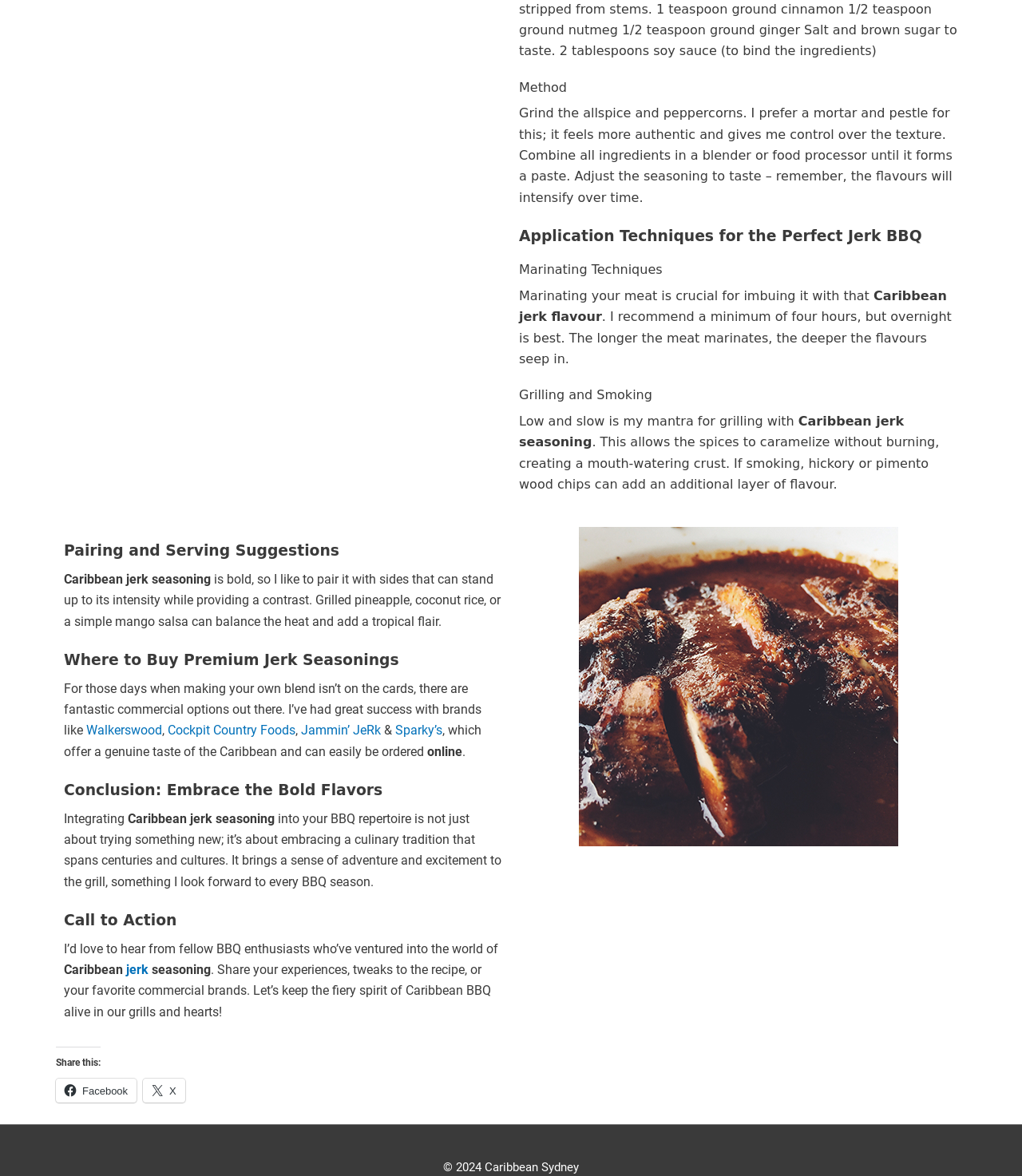Determine the bounding box coordinates (top-left x, top-left y, bottom-right x, bottom-right y) of the UI element described in the following text: Cockpit Country Foods

[0.164, 0.615, 0.289, 0.628]